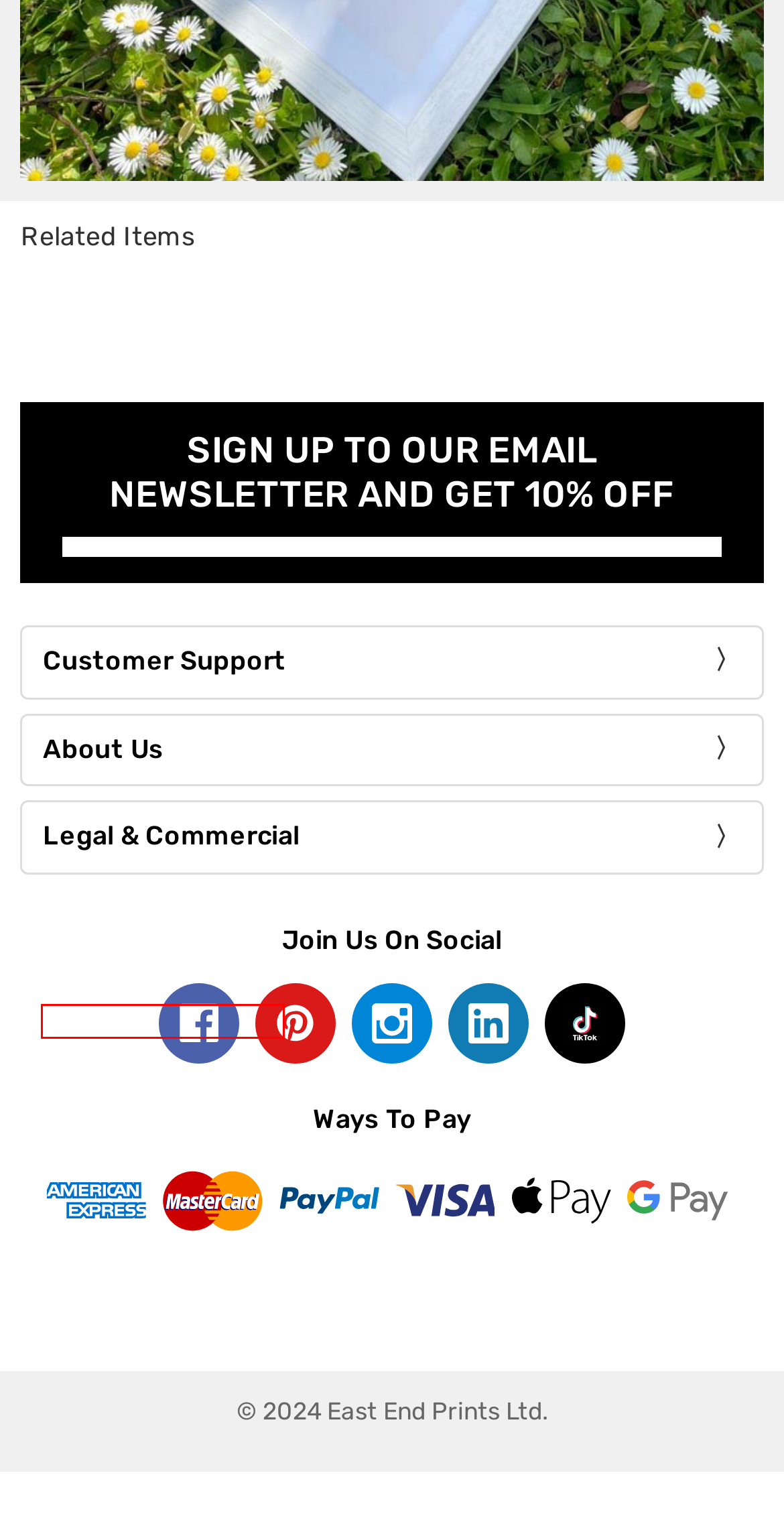Observe the provided screenshot of a webpage that has a red rectangle bounding box. Determine the webpage description that best matches the new webpage after clicking the element inside the red bounding box. Here are the candidates:
A. EAST END PRINTS Reviews | Read Customer Service Reviews of www.eastendprints.co.uk
B. Romance and Love Art Prints UK | East End Prints London
C. All Art Prints UK | East End Prints London
D. Artist Edition Art Prints | East End Prints London
E. Art Gifts - Art Prints UK | East End Prints London
F. Art Prints, Framed Wall Art & Posters - East End Prints
G. East End Prints Trade - Sign in
H. Inoui Art Prints

G